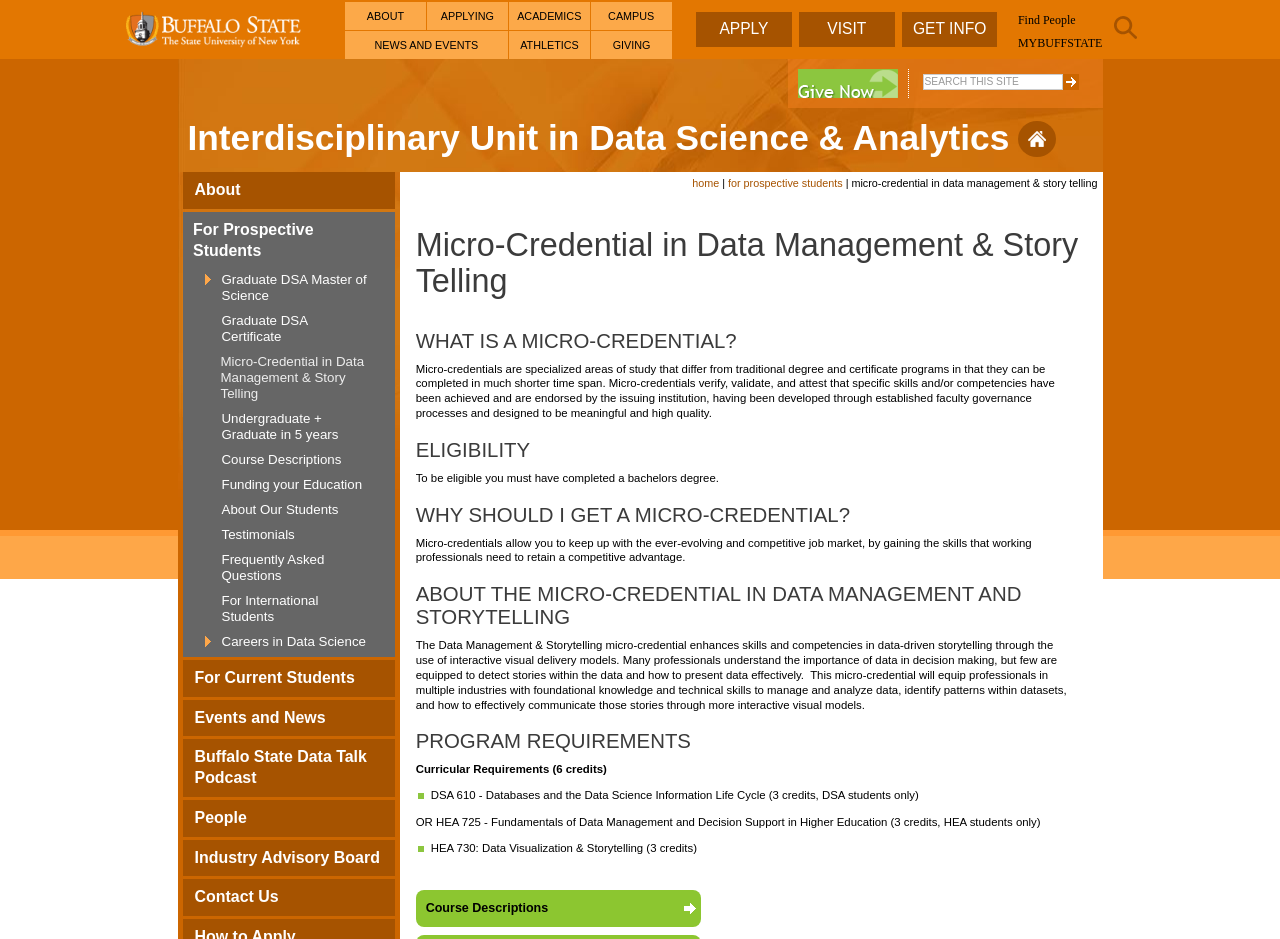Bounding box coordinates should be provided in the format (top-left x, top-left y, bottom-right x, bottom-right y) with all values between 0 and 1. Identify the bounding box for this UI element: title="Buffalo State"

[0.098, 0.04, 0.236, 0.055]